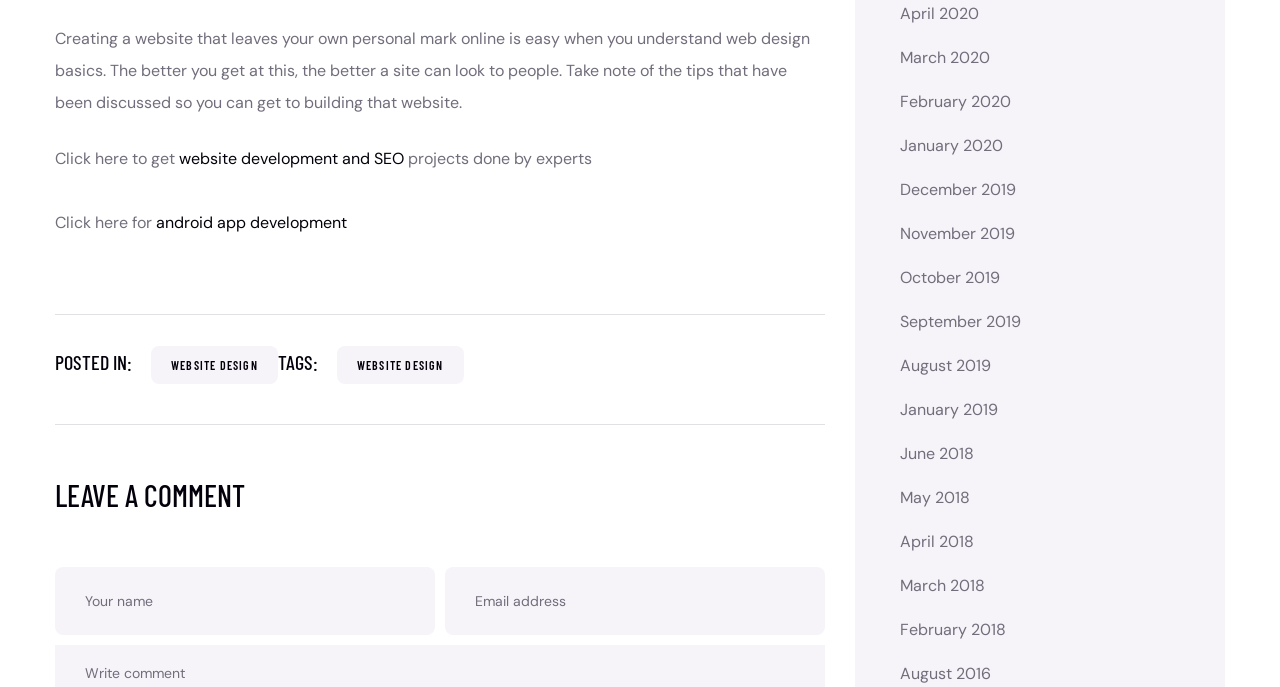Analyze the image and answer the question with as much detail as possible: 
What is the purpose of the textboxes at the bottom?

I found two textboxes labeled 'Your name' and 'Email address' followed by a heading 'LEAVE A COMMENT', which suggests that the purpose of these textboxes is to allow users to leave a comment on the article.